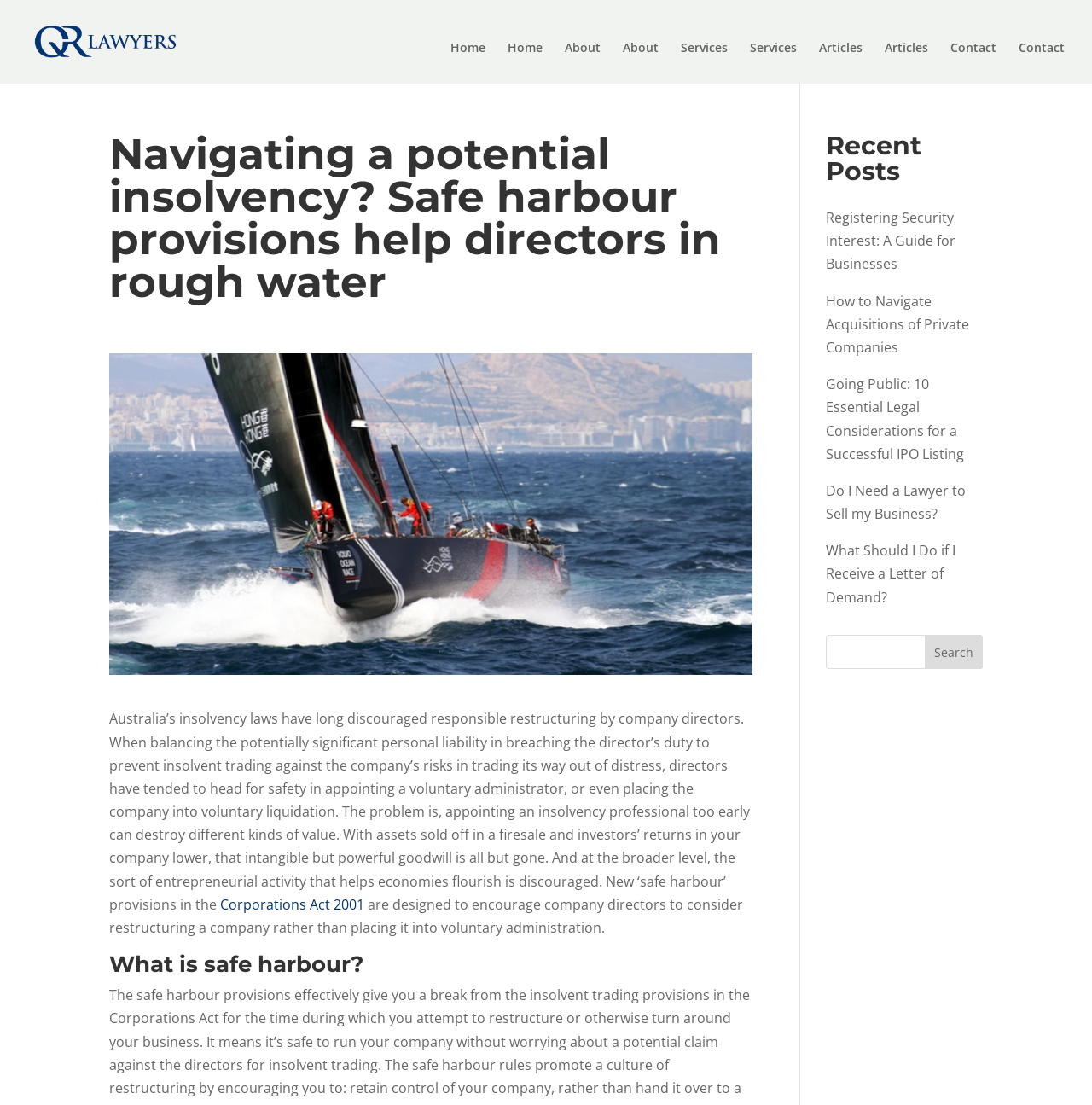What is the topic of the article 'Registering Security Interest: A Guide for Businesses'?
Could you give a comprehensive explanation in response to this question?

The webpage lists 'Registering Security Interest: A Guide for Businesses' as one of the recent posts, which implies that the article is about registering security interests and provides a guide for businesses.